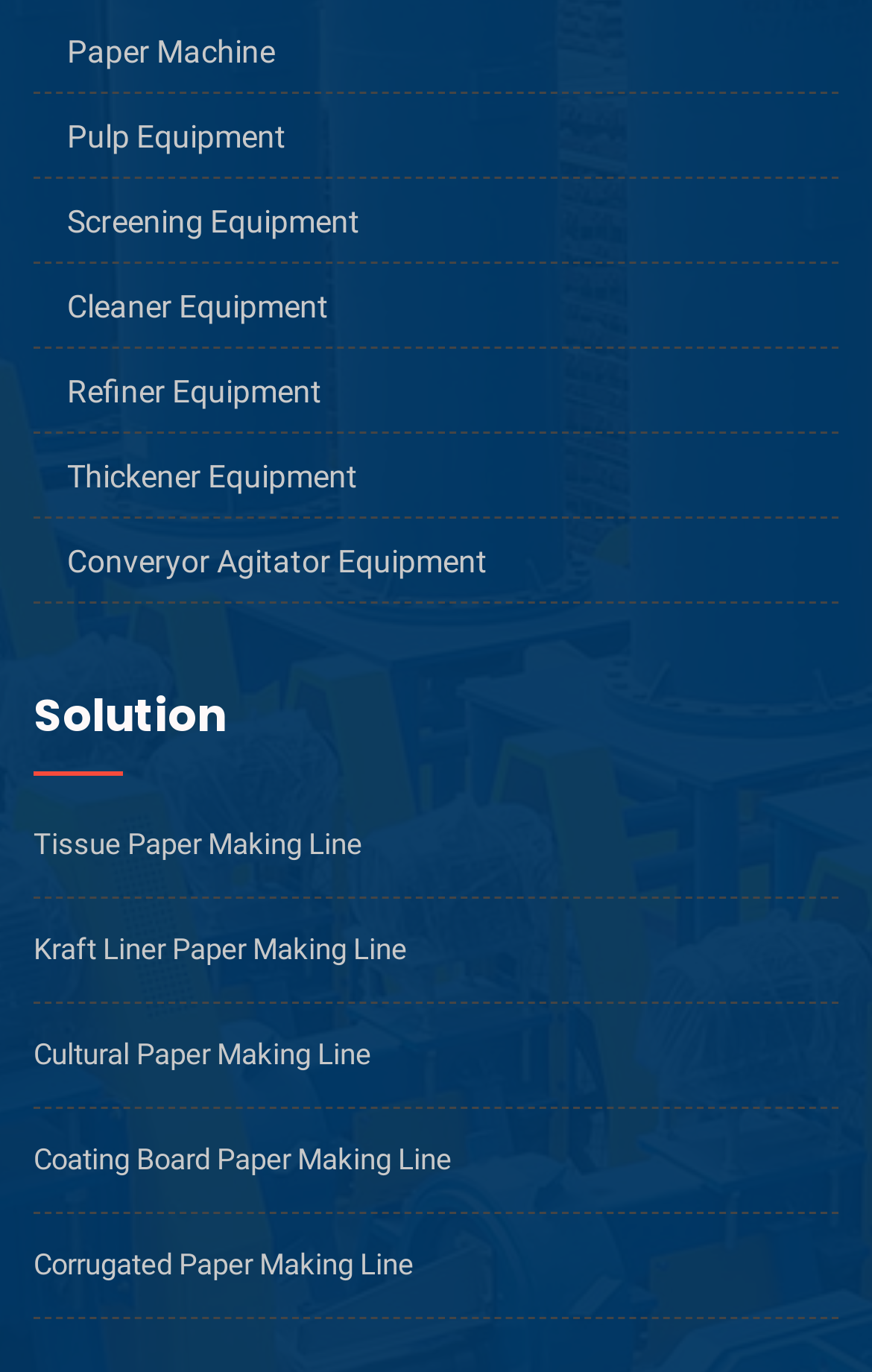What is the last paper making line listed?
Refer to the screenshot and answer in one word or phrase.

Corrugated Paper Making Line